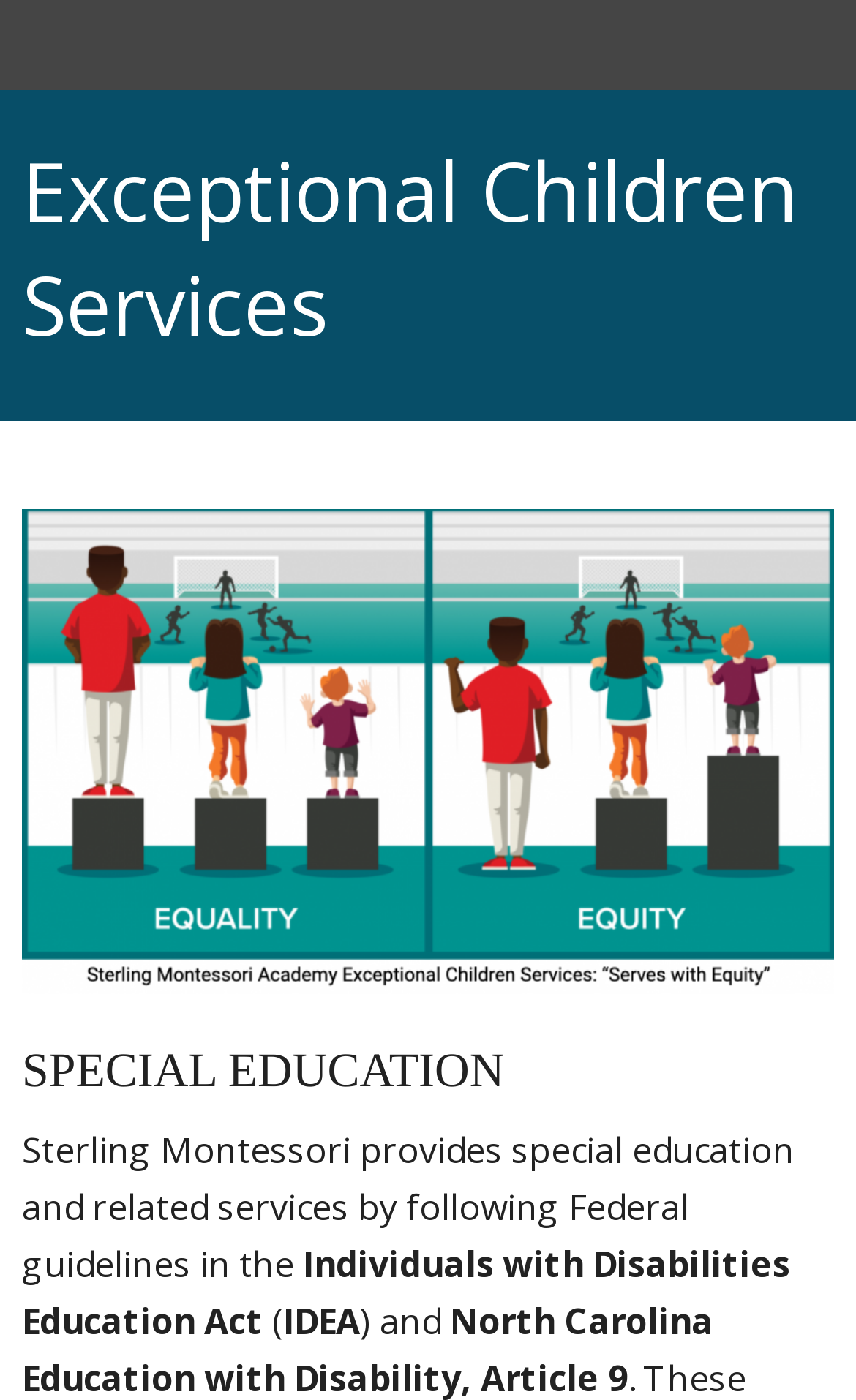Please find the bounding box coordinates in the format (top-left x, top-left y, bottom-right x, bottom-right y) for the given element description. Ensure the coordinates are floating point numbers between 0 and 1. Description: March 2021

None